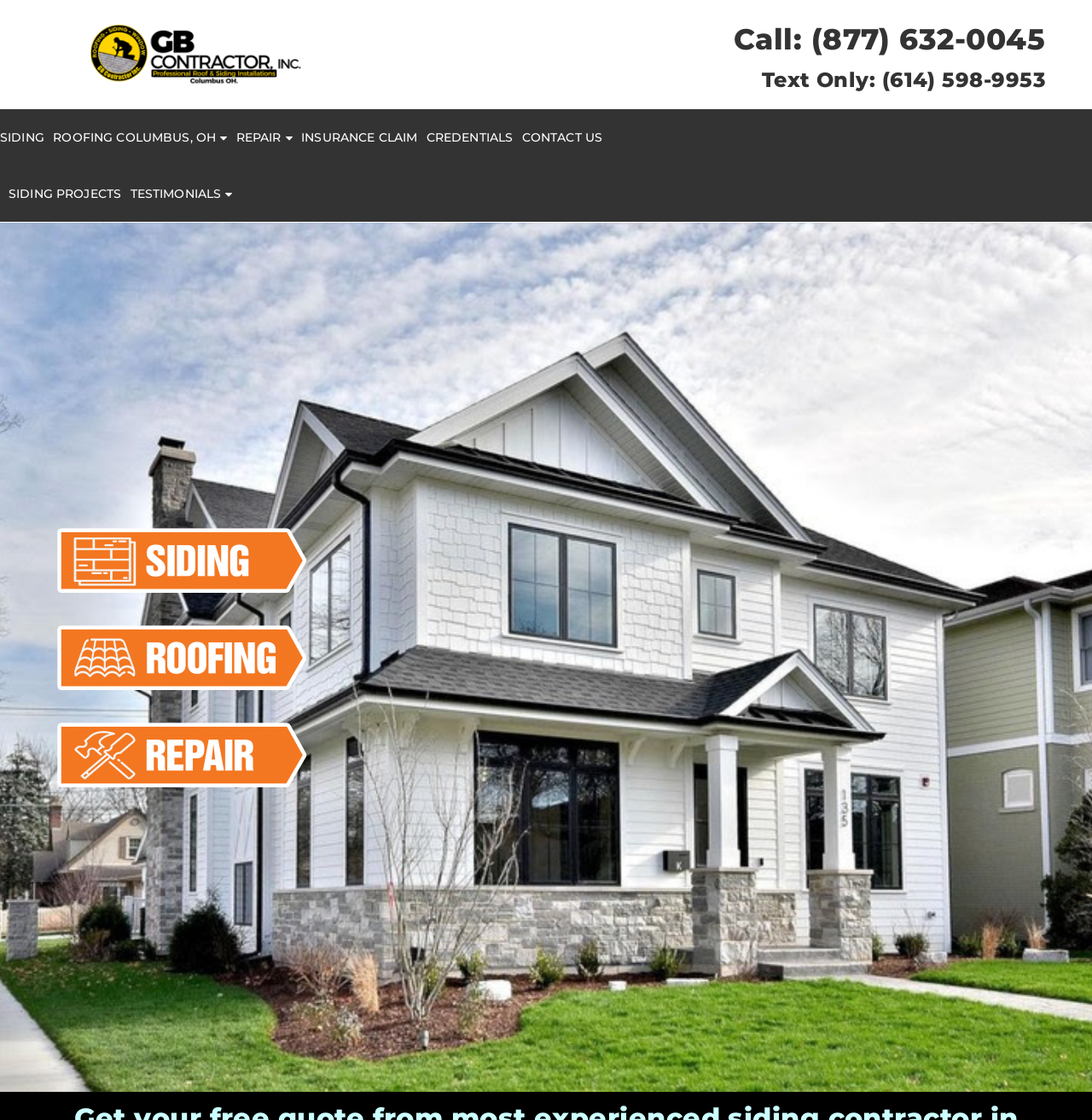Provide a one-word or short-phrase answer to the question:
What is the company name?

GB Contractor Inc.